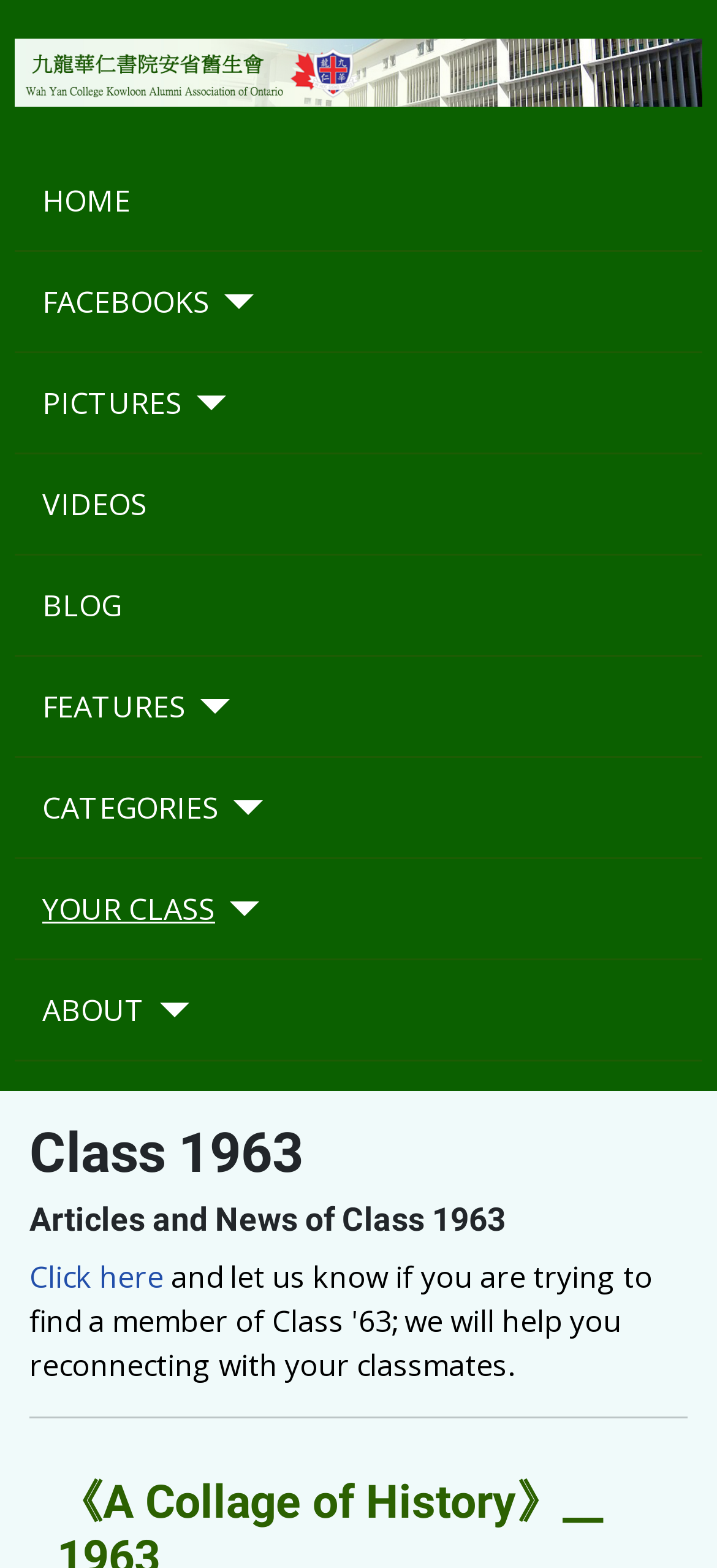Write a detailed summary of the webpage, including text, images, and layout.

The webpage is about the Wah Yan College Kowloon Alumni Association of Ontario (WYKAAO), specifically the Class of 1963. At the top, there is a logo and a link with the organization's name. Below the logo, there is a navigation menu with several buttons and links, including "HOME", "FACEBOOKS", "PICTURES", "VIDEOS", "BLOG", "FEATURES", "CATEGORIES", "YOUR CLASS", and "ABOUT". 

The main content area is headed by a title "Class 1963" and a subtitle "Articles and News of Class 1963". Below the title, there is a link "Click here". The content area is separated from the navigation menu by a horizontal separator.